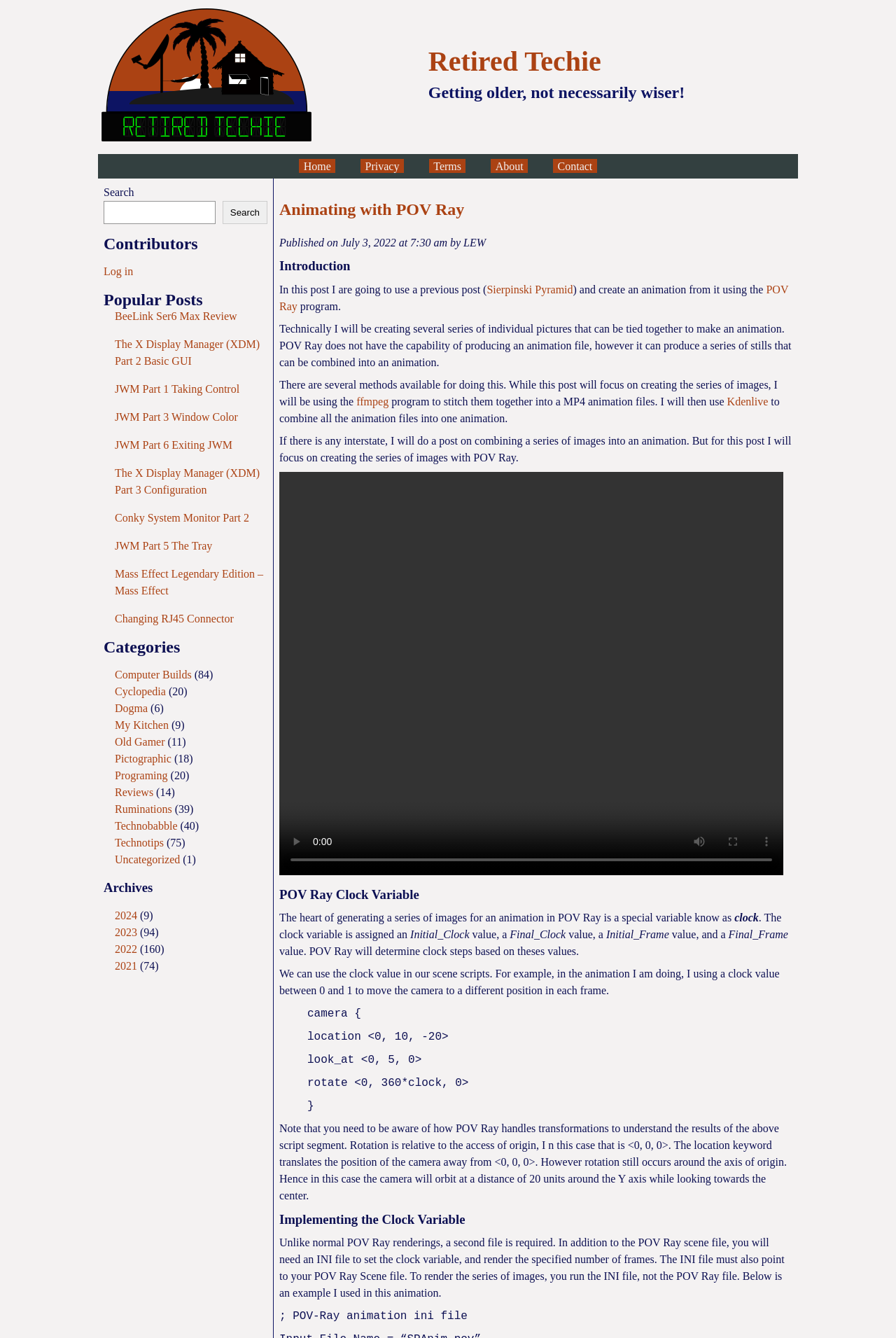What is the website's name?
Based on the image, provide a one-word or brief-phrase response.

Retired Techie